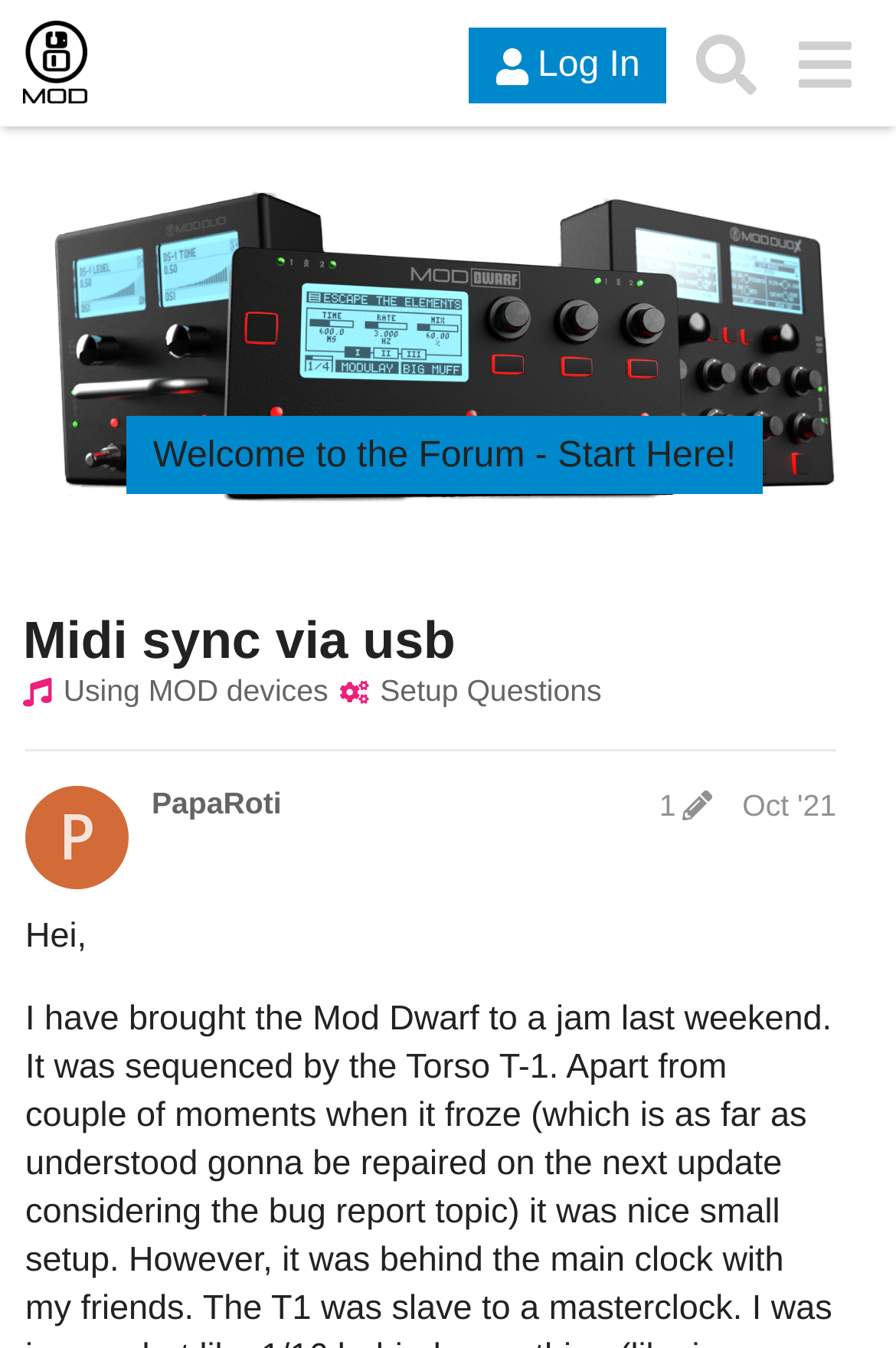Determine the bounding box for the described UI element: "PapaRoti".

[0.169, 0.582, 0.314, 0.609]